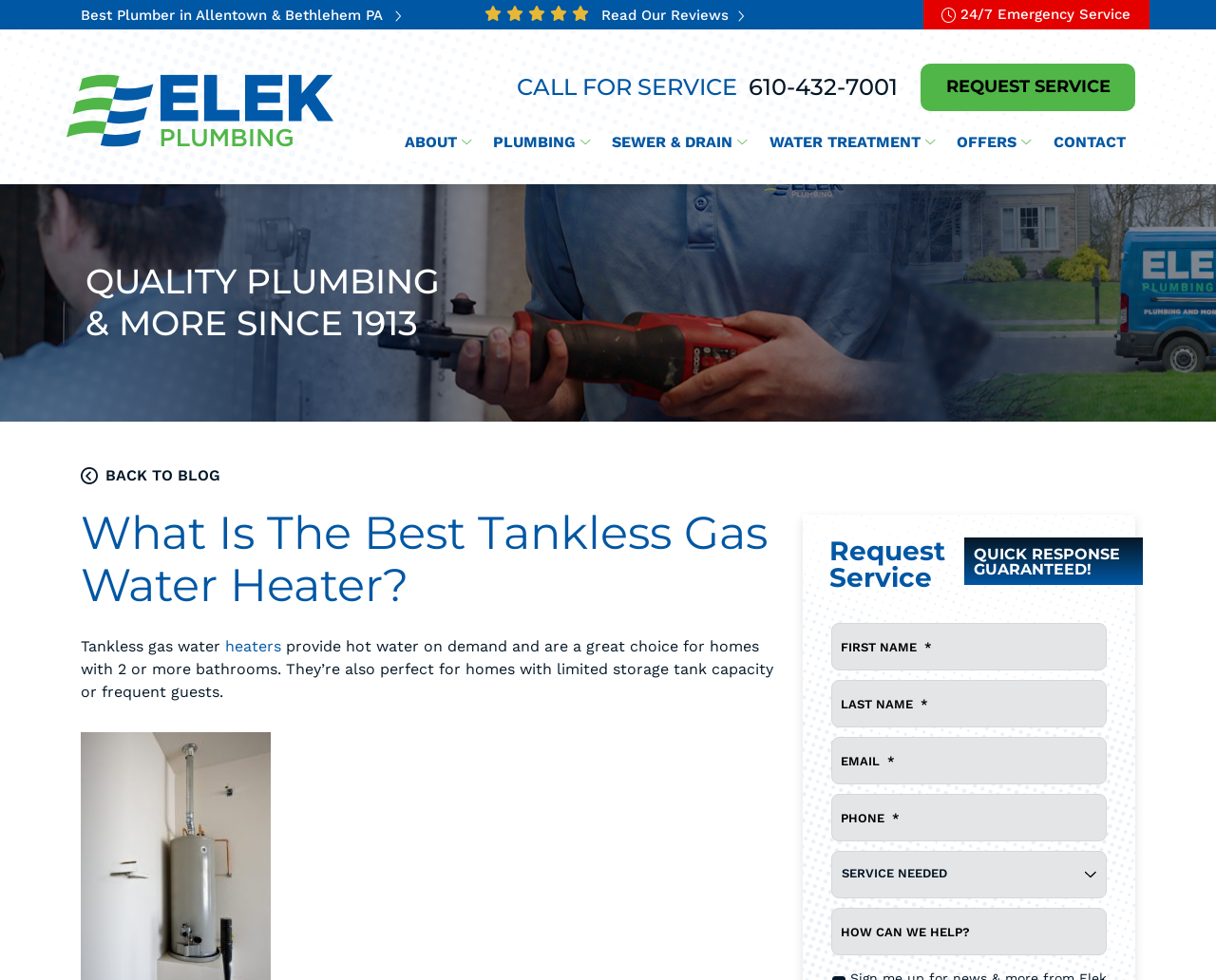Return the bounding box coordinates of the UI element that corresponds to this description: "Water Treatment". The coordinates must be given as four float numbers in the range of 0 and 1, [left, top, right, bottom].

[0.623, 0.137, 0.778, 0.165]